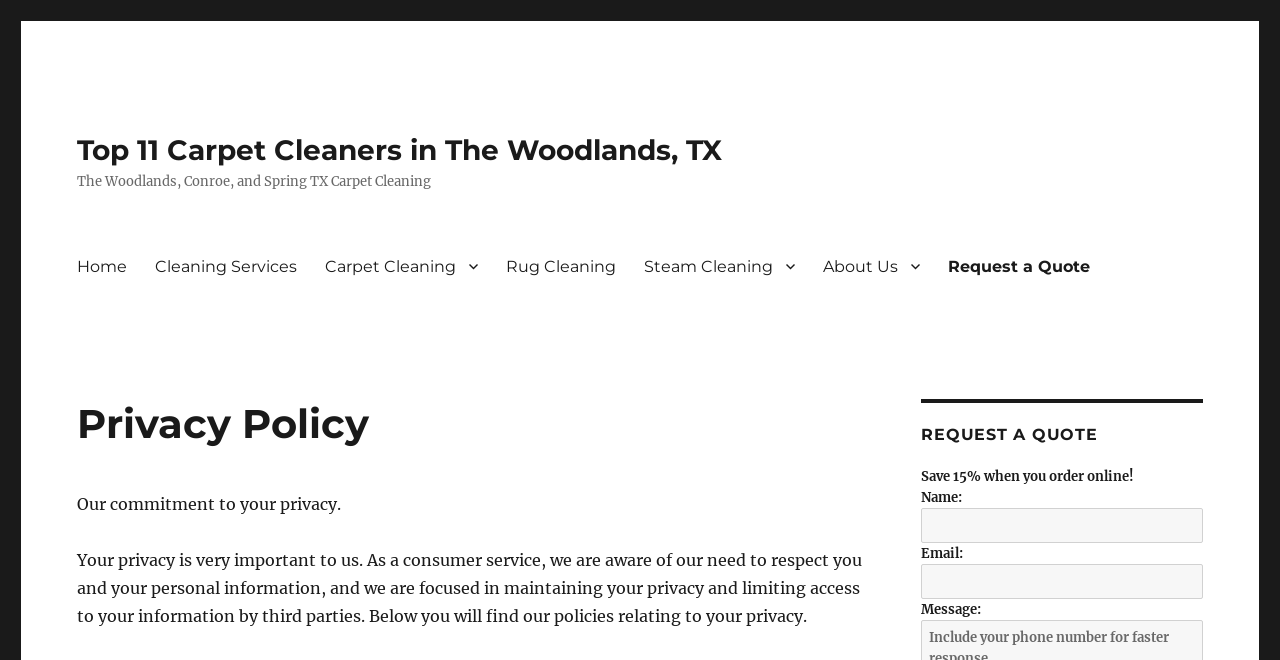What type of information is collected in the 'Message' field? Examine the screenshot and reply using just one word or a brief phrase.

User message